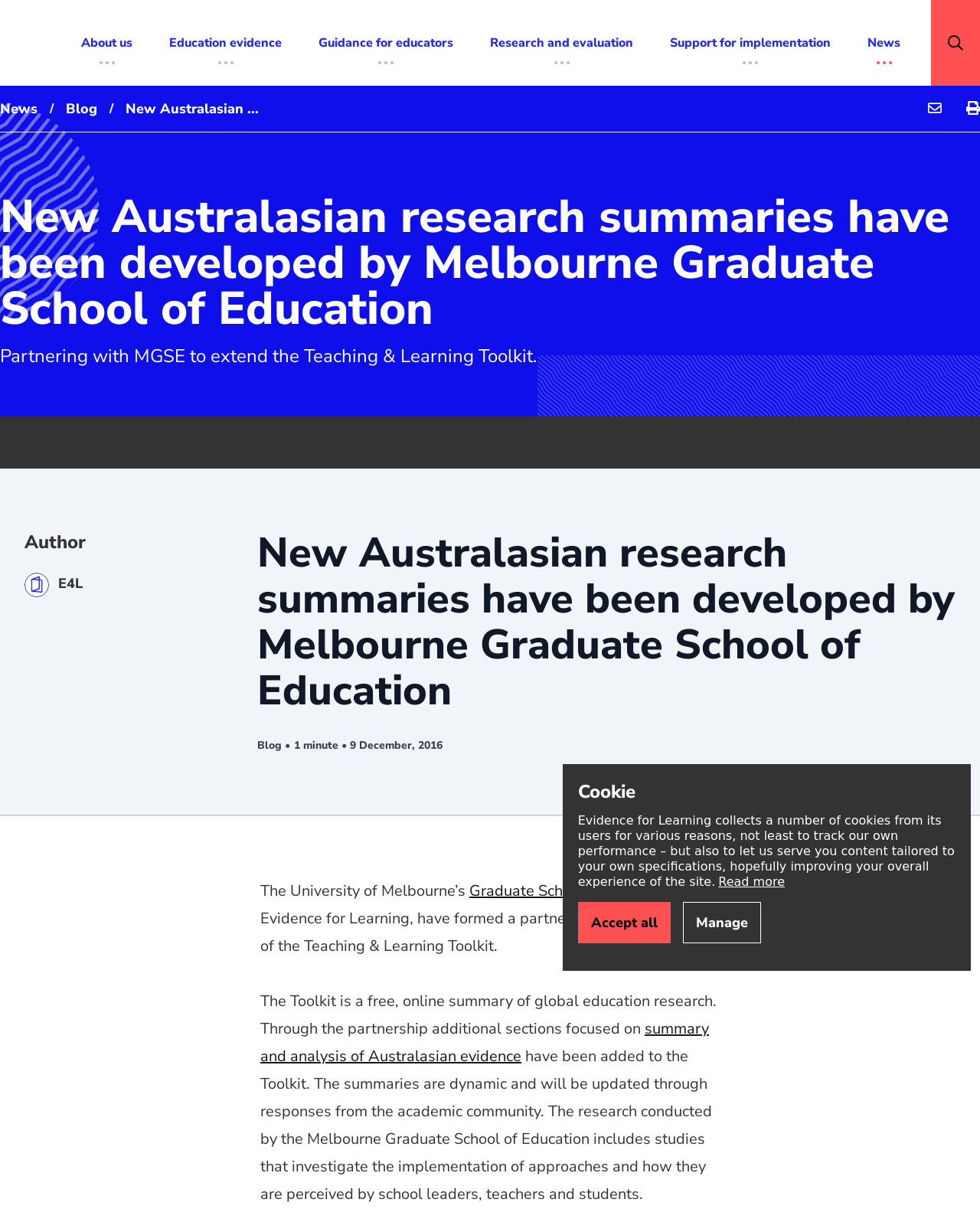Using the provided element description, identify the bounding box coordinates as (top-left x, top-left y, bottom-right x, bottom-right y). Ensure all values are between 0 and 1. Description: Graduate School of Education

[0.479, 0.726, 0.688, 0.744]